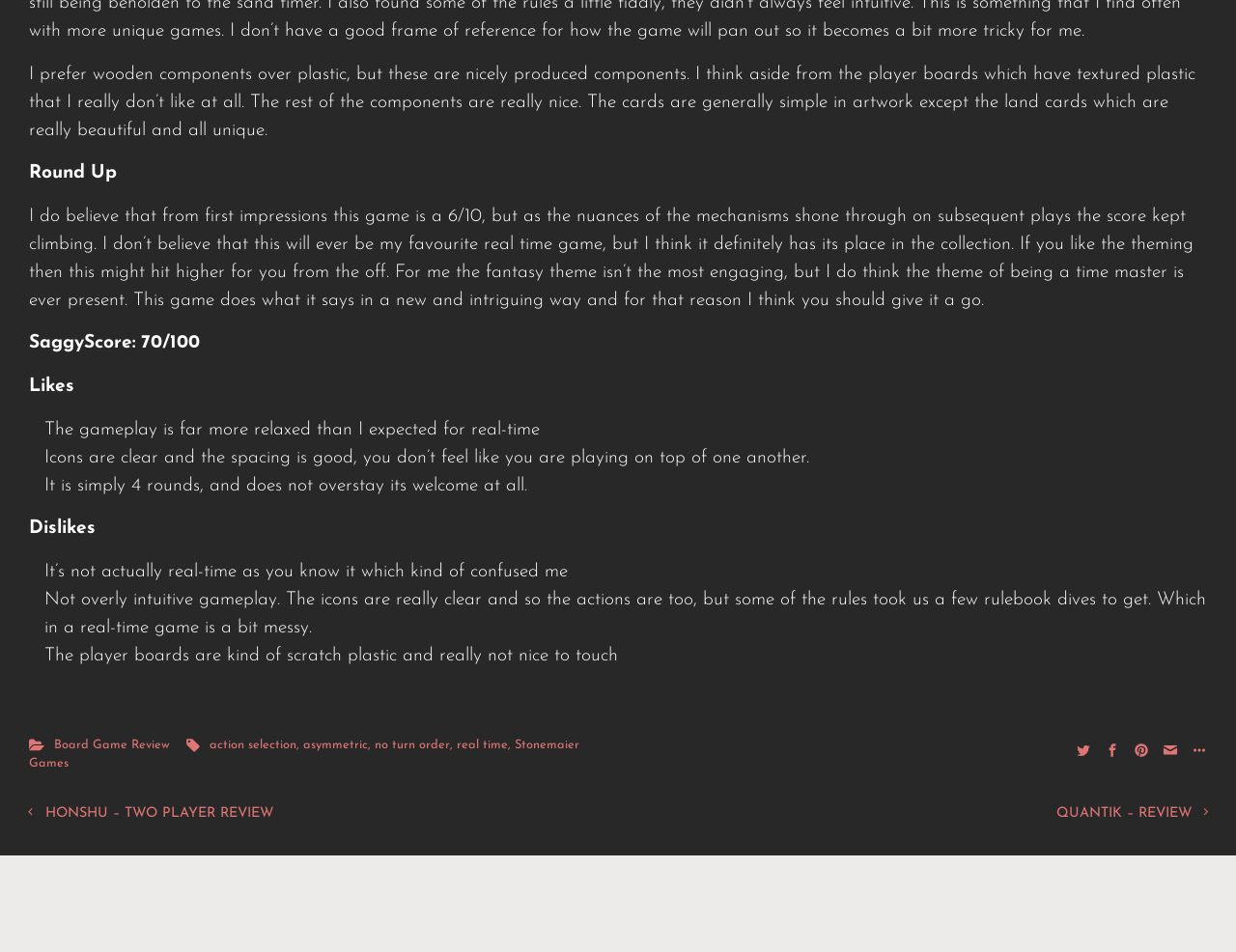Locate the bounding box coordinates of the clickable element to fulfill the following instruction: "View the likes of the game". Provide the coordinates as four float numbers between 0 and 1 in the format [left, top, right, bottom].

[0.023, 0.397, 0.06, 0.416]